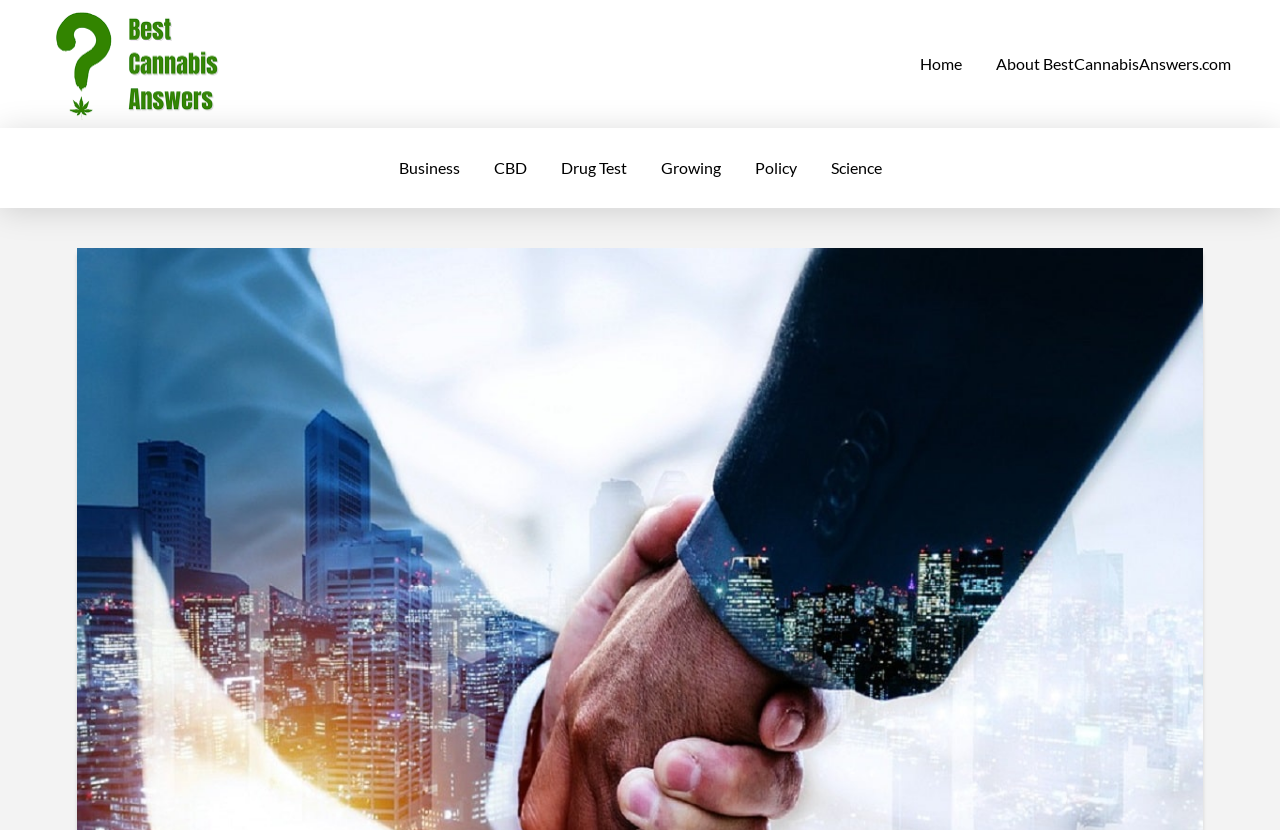Please answer the following question using a single word or phrase: How many main categories are listed in the navigation menu?

6